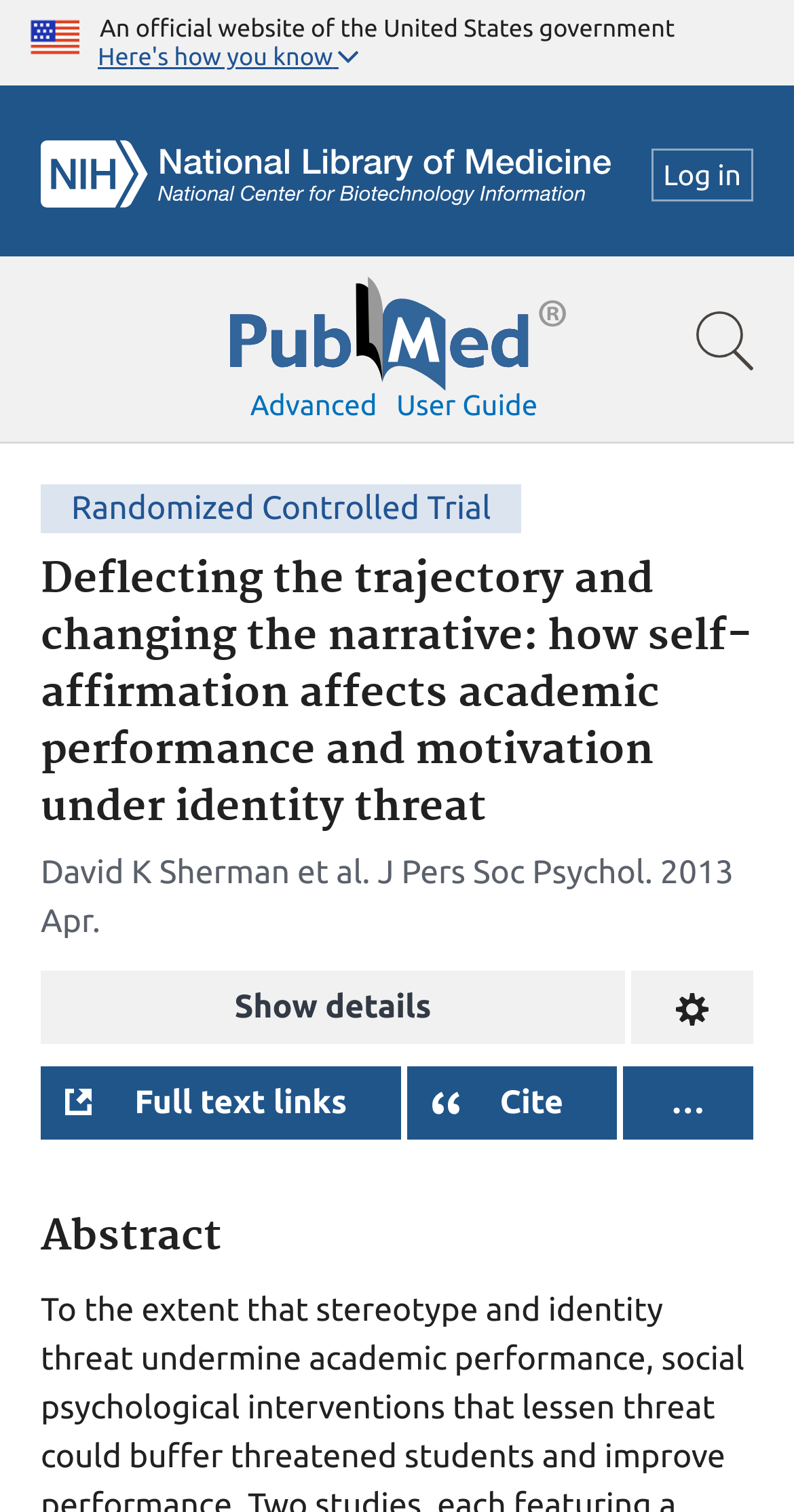Find the bounding box coordinates of the element I should click to carry out the following instruction: "Show article details".

[0.051, 0.642, 0.787, 0.69]